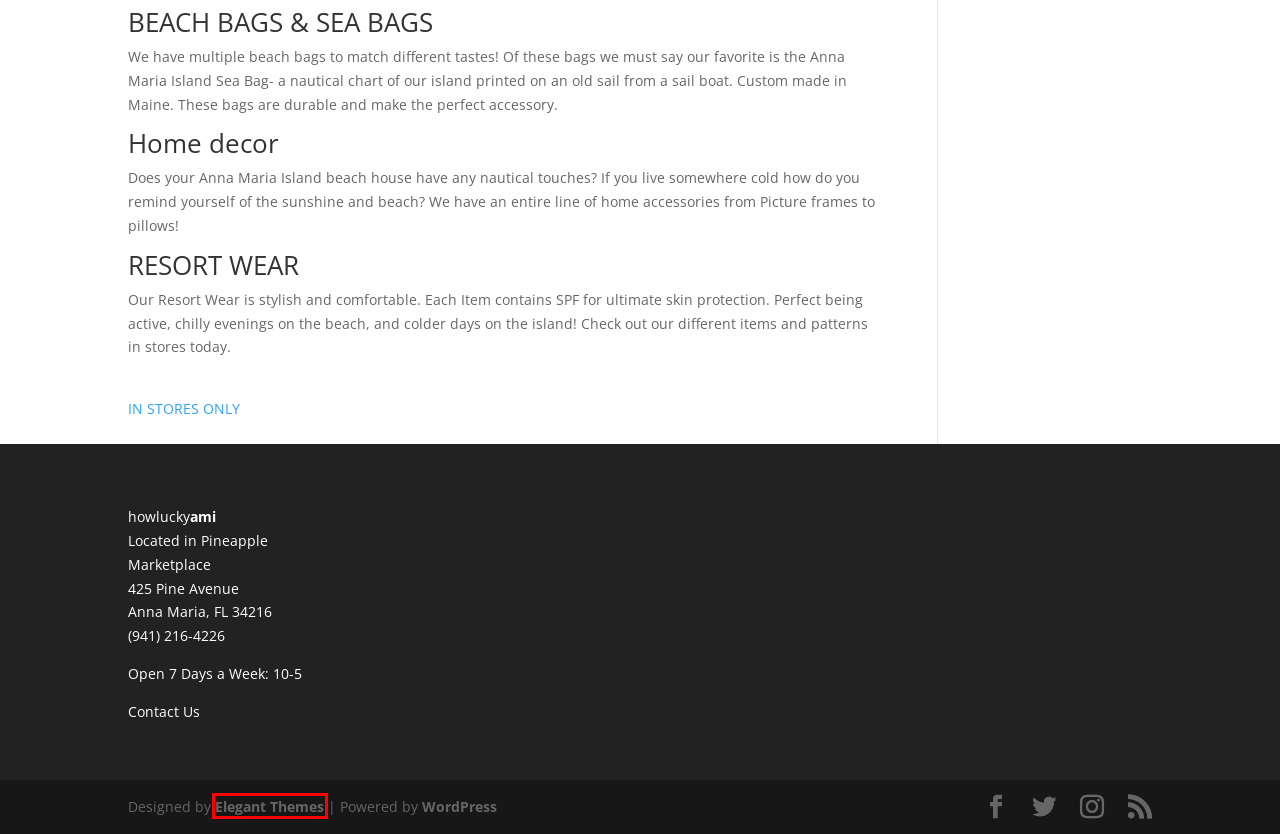Inspect the screenshot of a webpage with a red rectangle bounding box. Identify the webpage description that best corresponds to the new webpage after clicking the element inside the bounding box. Here are the candidates:
A. howluckyami » Our Story » Anna Maria Island's #1 Brand
B. Privacy Policy » howluckyami
C. howluckyami
D. The Most Popular WordPress Themes In The World
E. Blog Tool, Publishing Platform, and CMS – WordPress.org
F. Coming Soon » howluckyami
G. Contact howluckyami » Contact Us » howluckyami
H. Returns & Exchange Policy » howluckyami

D